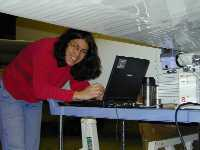How long before takeoff is the preparation phase?
Analyze the screenshot and provide a detailed answer to the question.

According to the caption, the preparation phase for scientific flights involving the ER-2 aircraft takes place 4 to 4.5 hours before takeoff, which indicates a thorough and meticulous process to ensure the success of the flight.